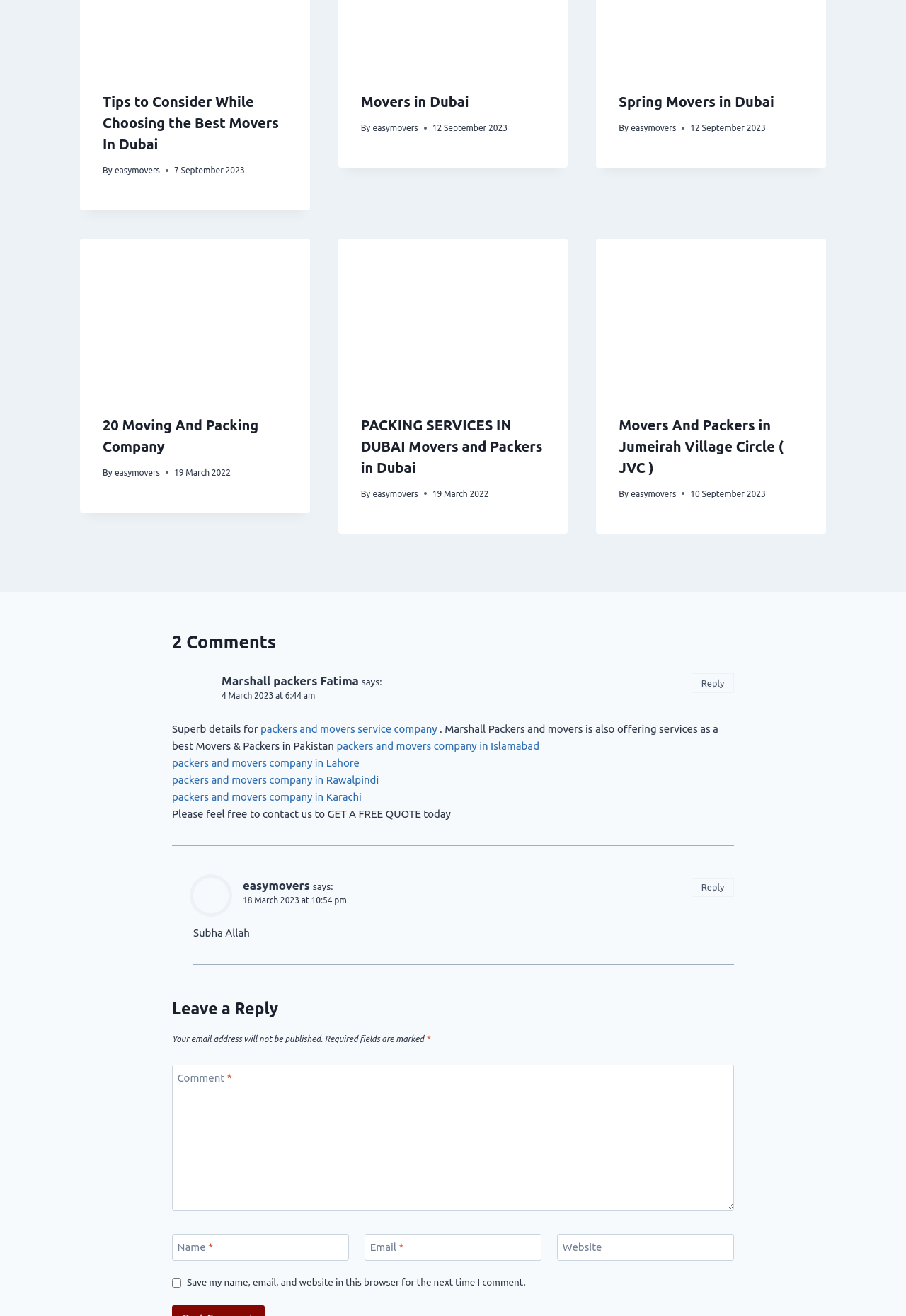Please locate the clickable area by providing the bounding box coordinates to follow this instruction: "View the comments".

[0.19, 0.478, 0.81, 0.498]